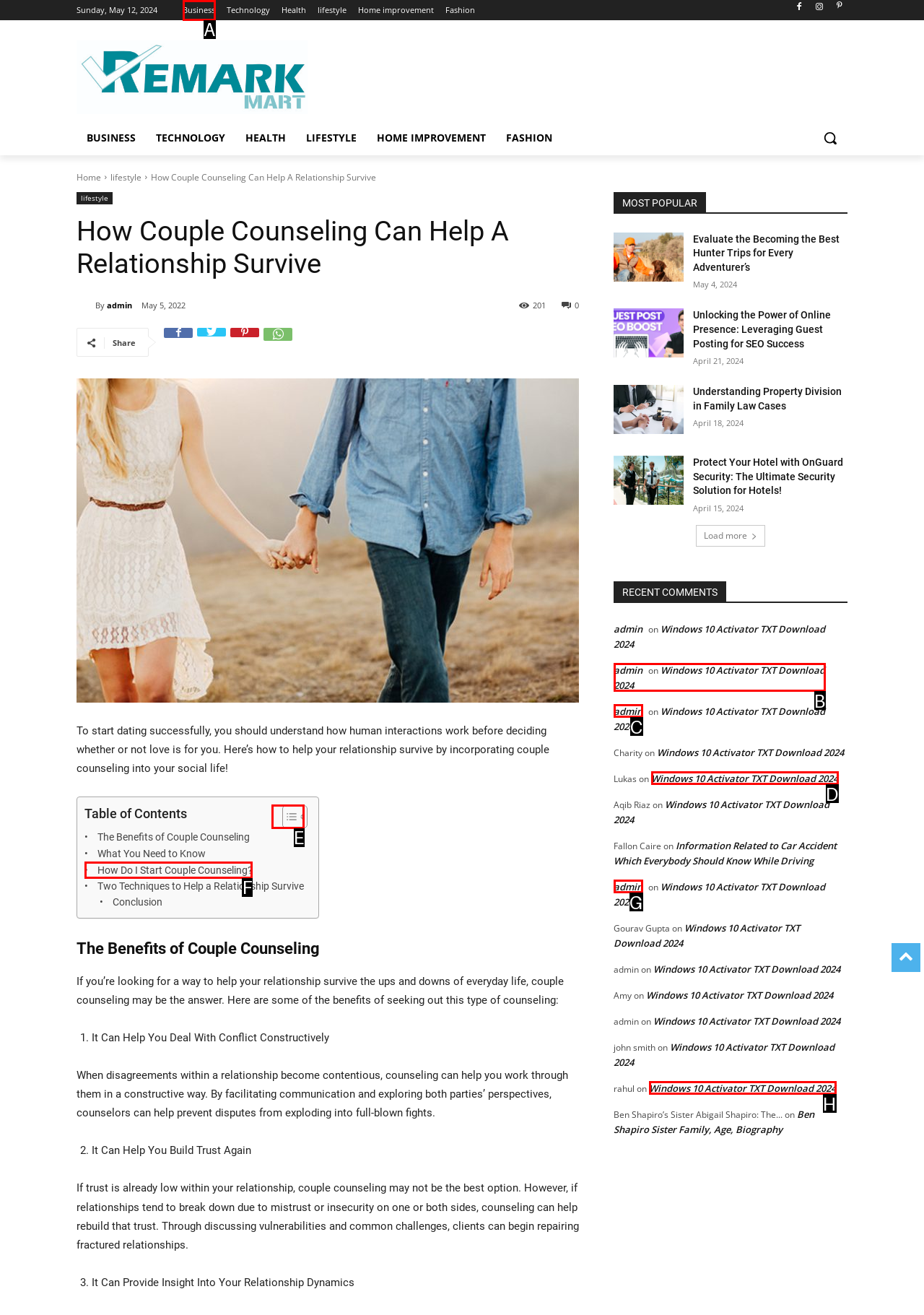Identify the letter of the UI element you should interact with to perform the task: Toggle the Table of Content
Reply with the appropriate letter of the option.

E